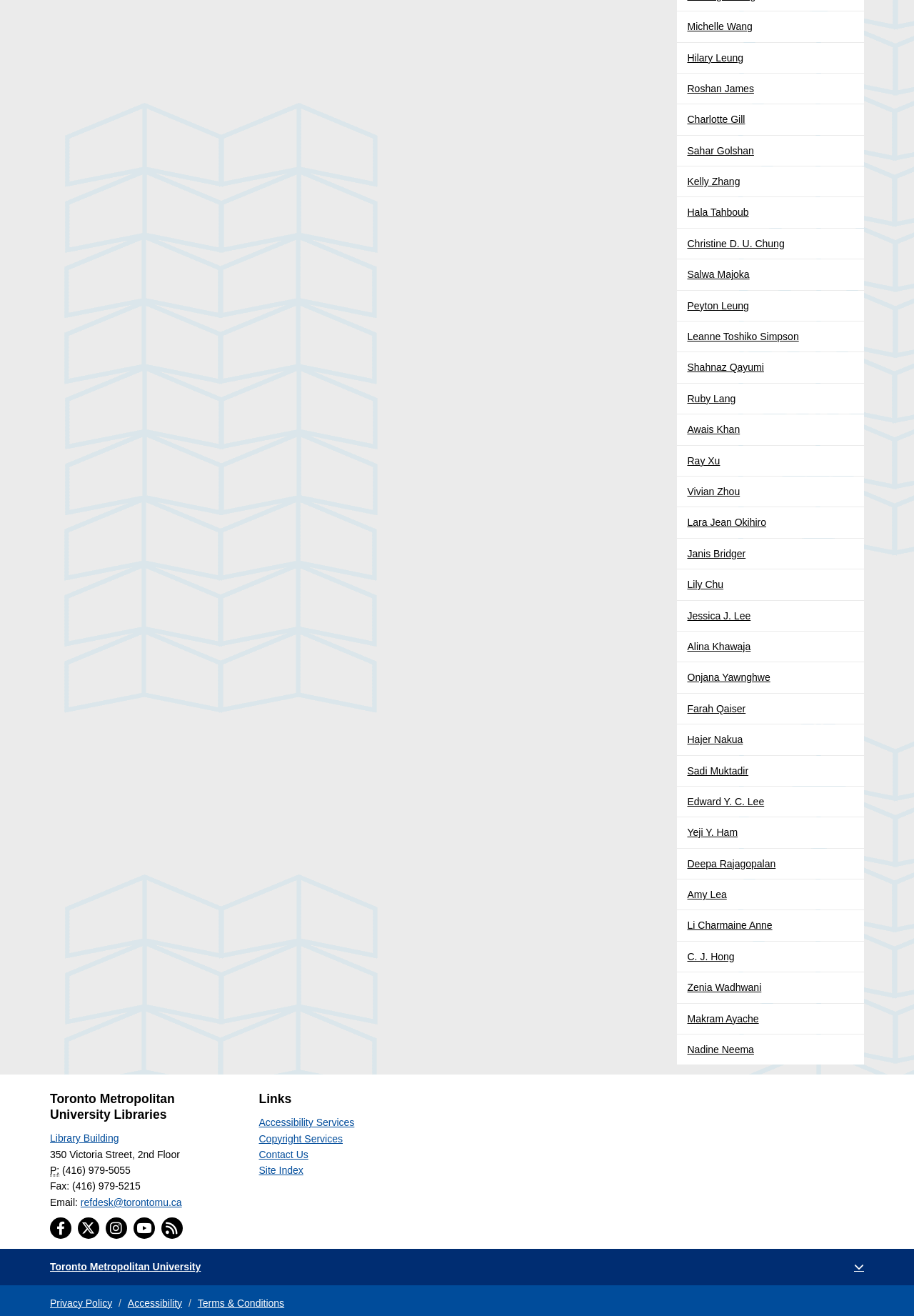Identify the bounding box coordinates for the region of the element that should be clicked to carry out the instruction: "Get directions to the library". The bounding box coordinates should be four float numbers between 0 and 1, i.e., [left, top, right, bottom].

[0.055, 0.861, 0.13, 0.869]